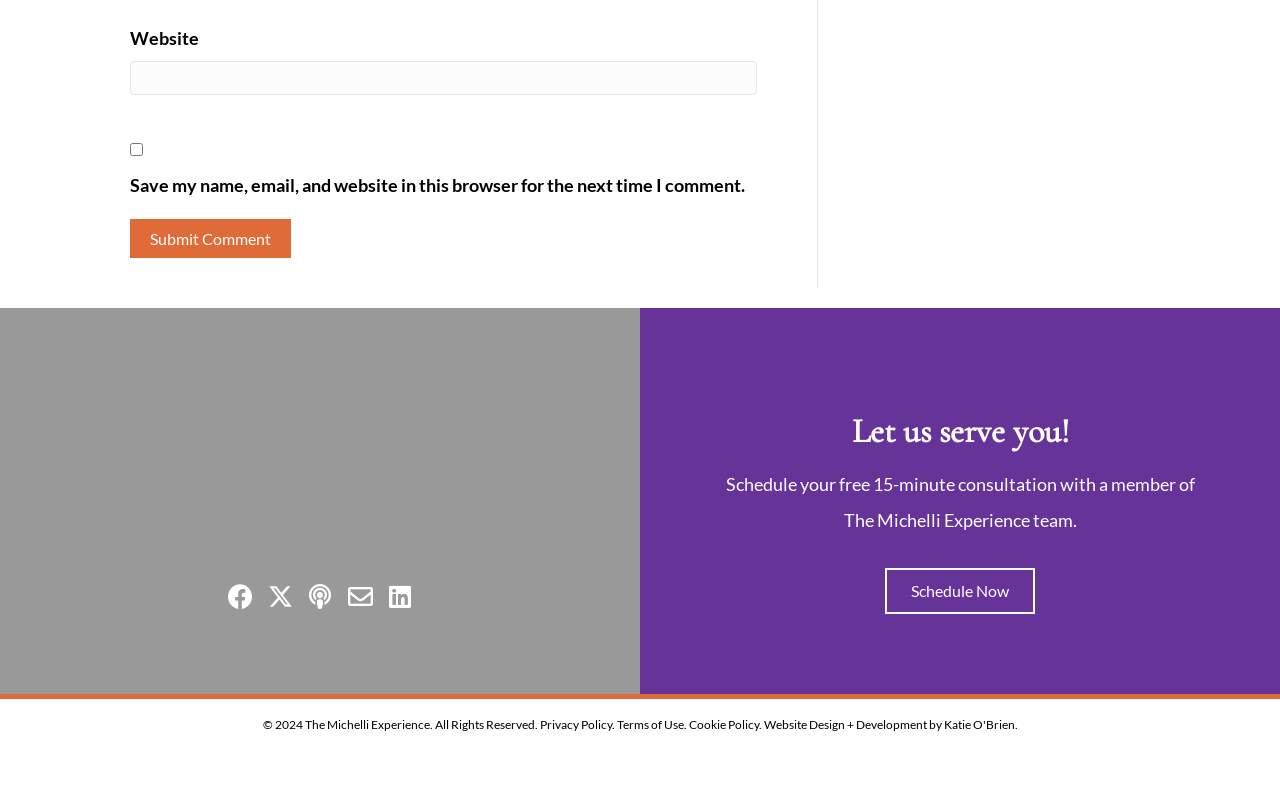Using details from the image, please answer the following question comprehensively:
What is the copyright year of the website?

I found a static text element with the text '© 2024' which indicates the copyright year of the website.